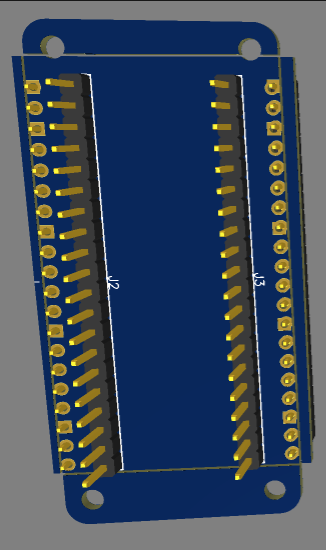Respond to the following query with just one word or a short phrase: 
What is the purpose of the small holes around the edges?

Mounting or securing